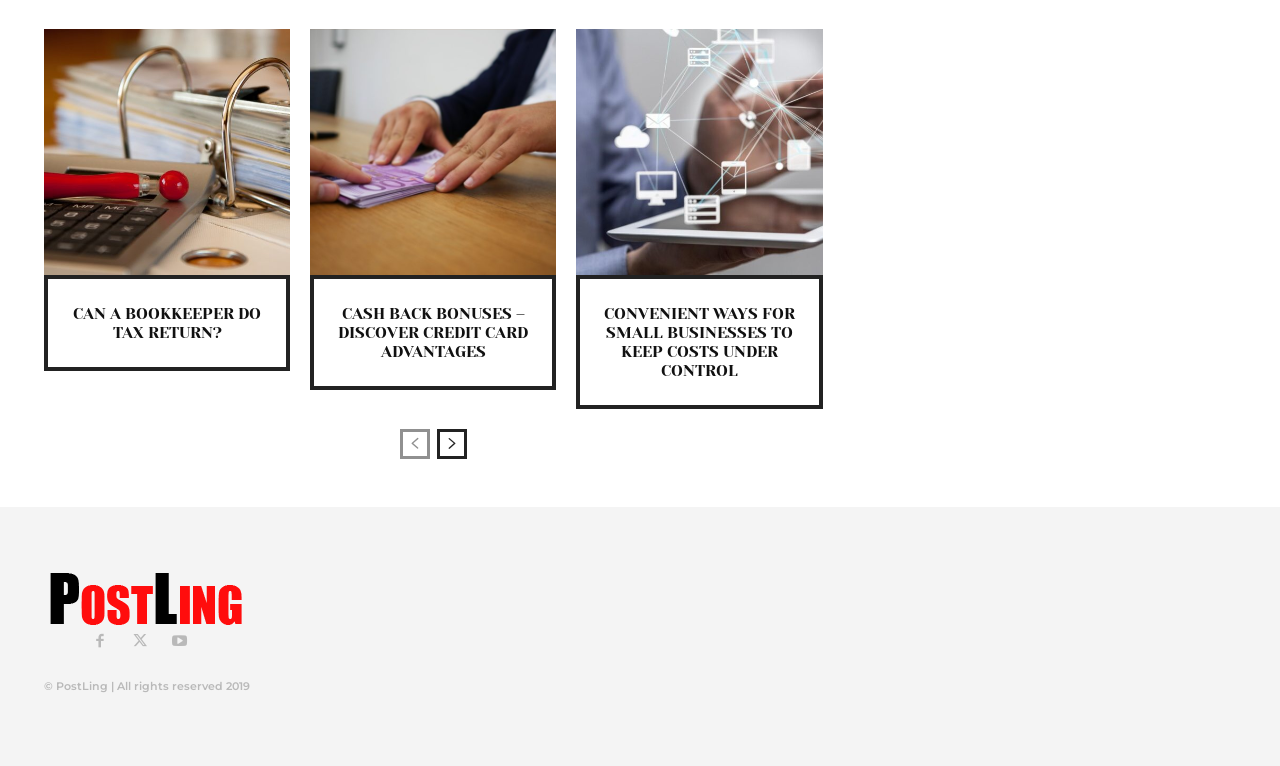Give a one-word or short phrase answer to the question: 
What is the logo image located at?

top-left